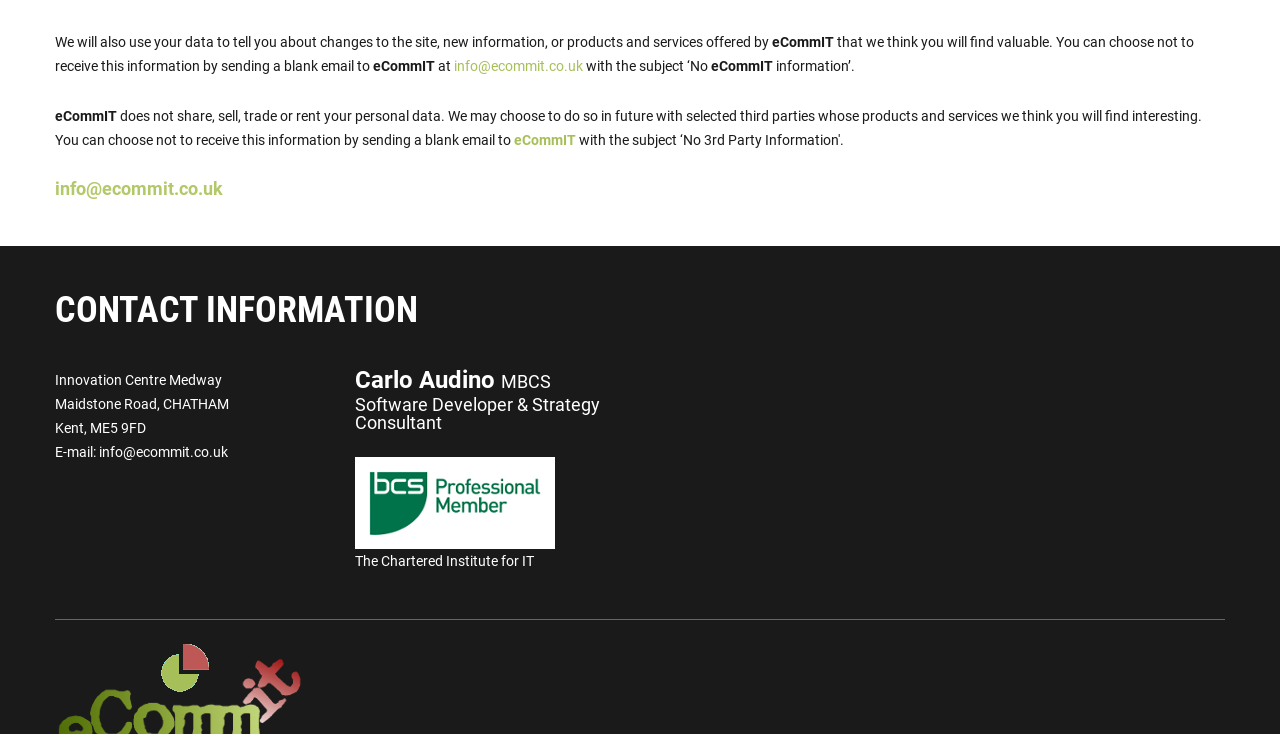Please find the bounding box for the UI component described as follows: "The Chartered Institute for IT".

[0.277, 0.753, 0.417, 0.775]